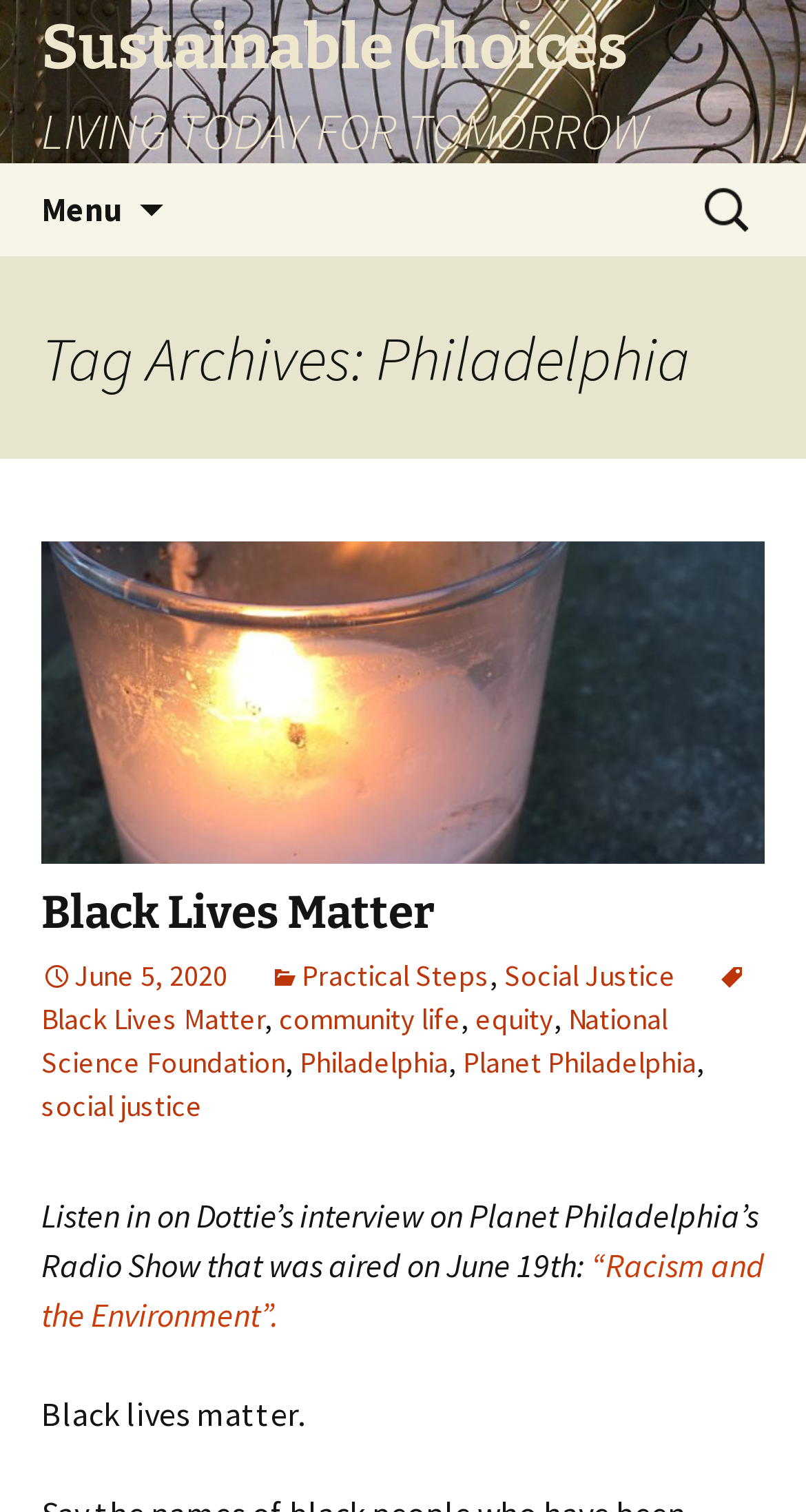Based on the element description Menu, identify the bounding box of the UI element in the given webpage screenshot. The coordinates should be in the format (top-left x, top-left y, bottom-right x, bottom-right y) and must be between 0 and 1.

[0.0, 0.108, 0.203, 0.169]